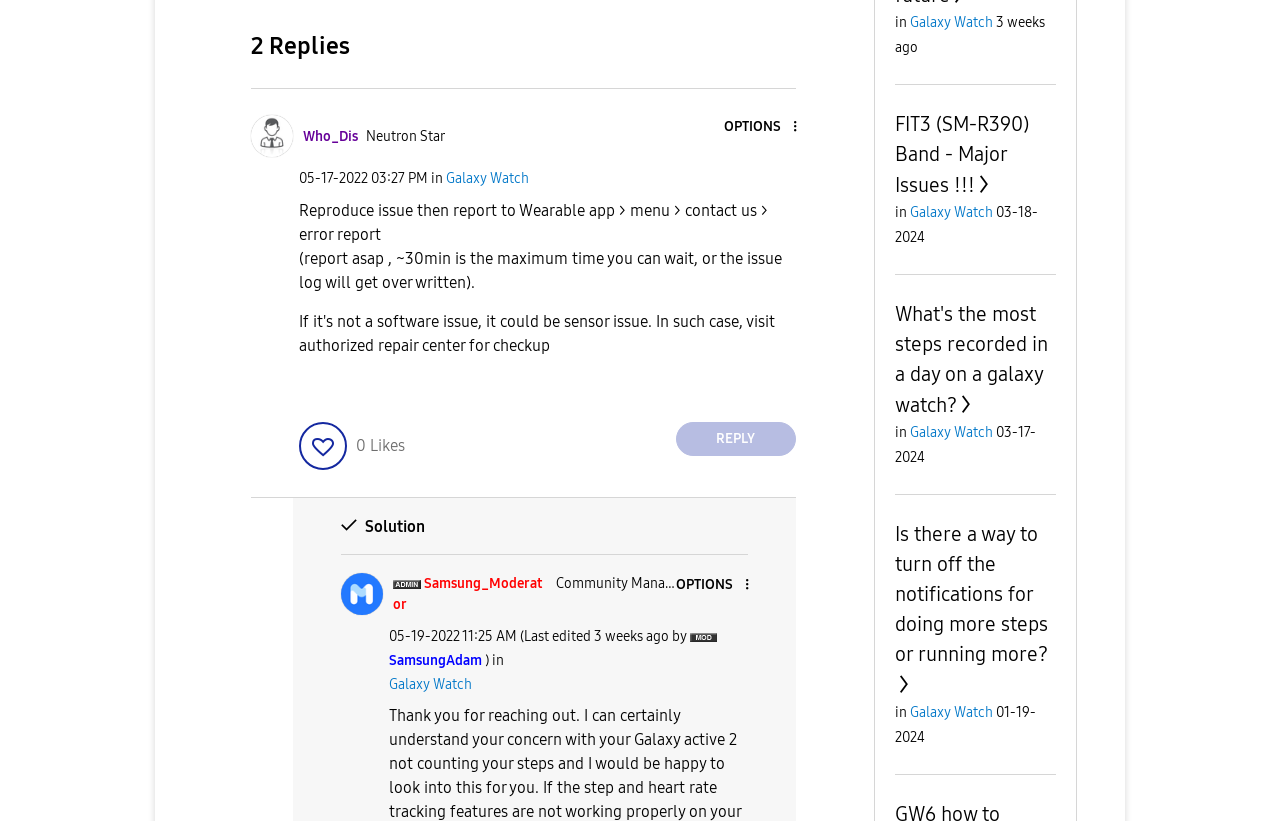Given the element description: "SamsungAdam", predict the bounding box coordinates of the UI element it refers to, using four float numbers between 0 and 1, i.e., [left, top, right, bottom].

[0.304, 0.794, 0.377, 0.814]